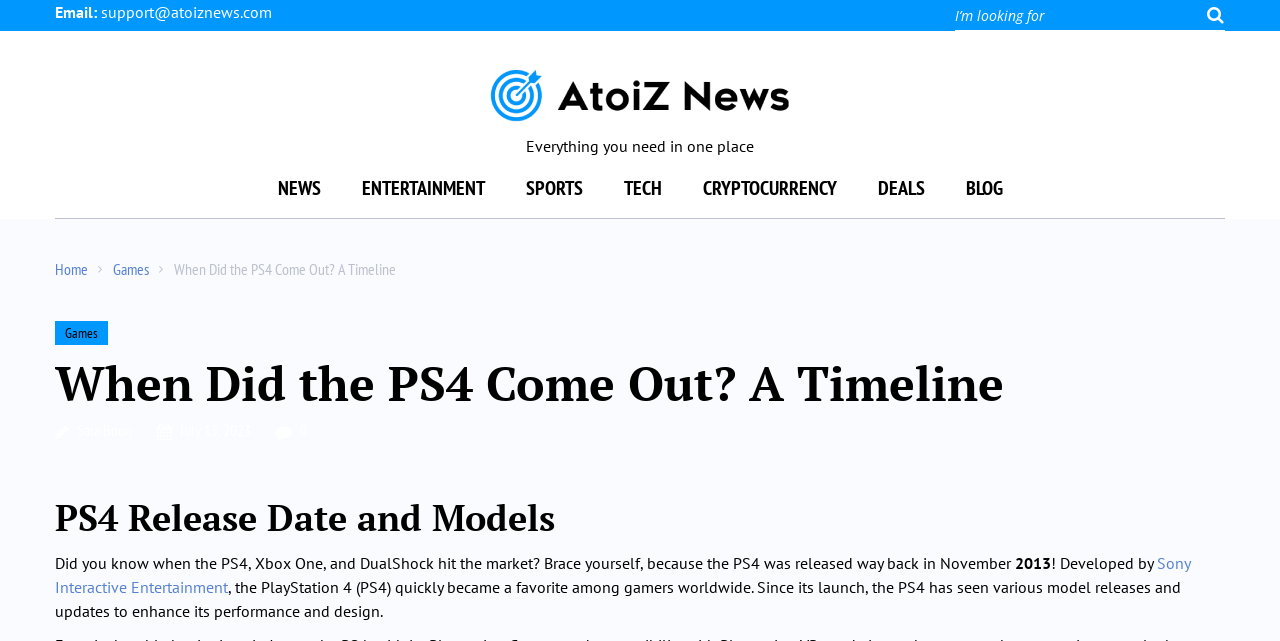Given the following UI element description: "July 15, 2023", find the bounding box coordinates in the webpage screenshot.

[0.141, 0.655, 0.196, 0.687]